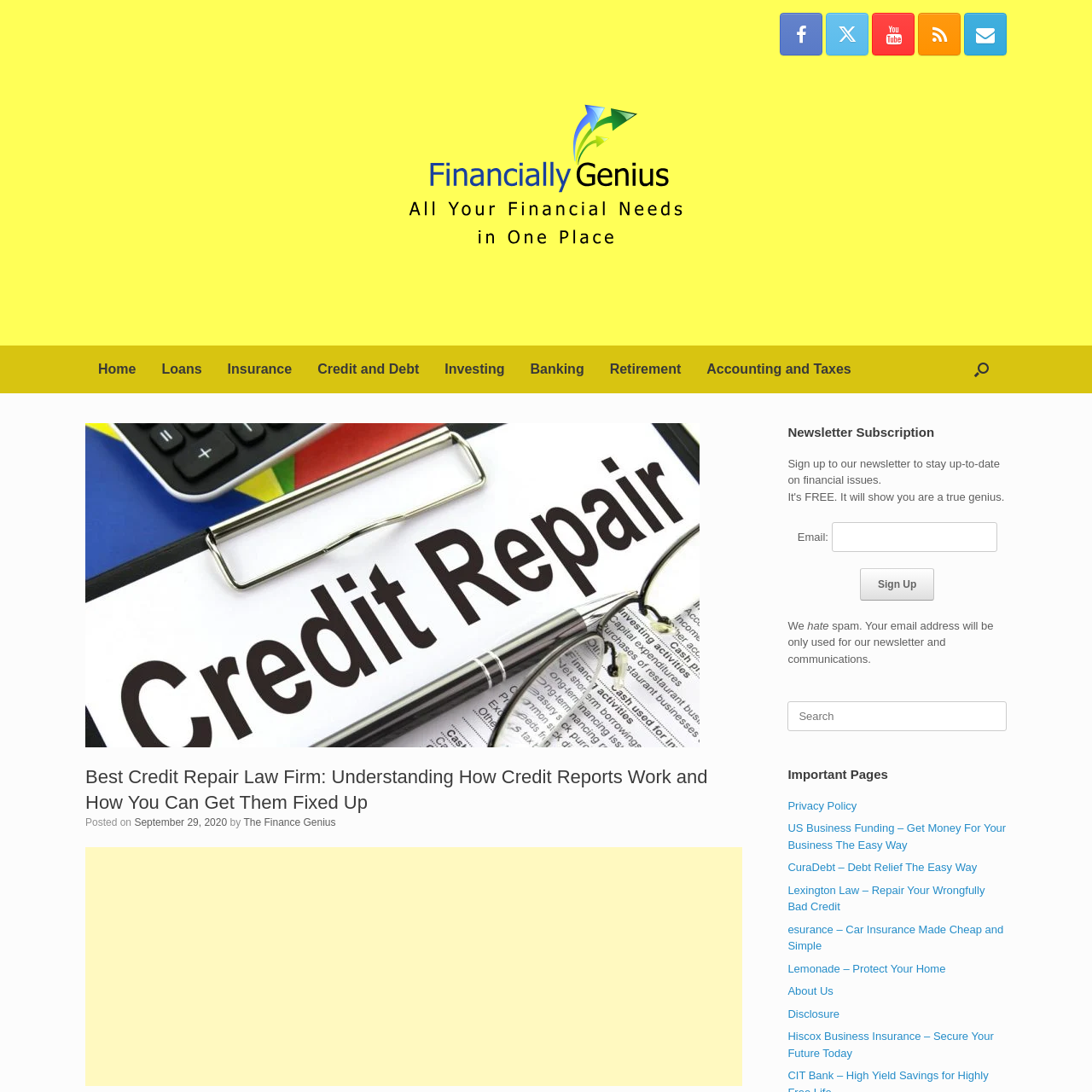Please find the bounding box coordinates of the clickable region needed to complete the following instruction: "Search for something". The bounding box coordinates must consist of four float numbers between 0 and 1, i.e., [left, top, right, bottom].

[0.721, 0.642, 0.922, 0.67]